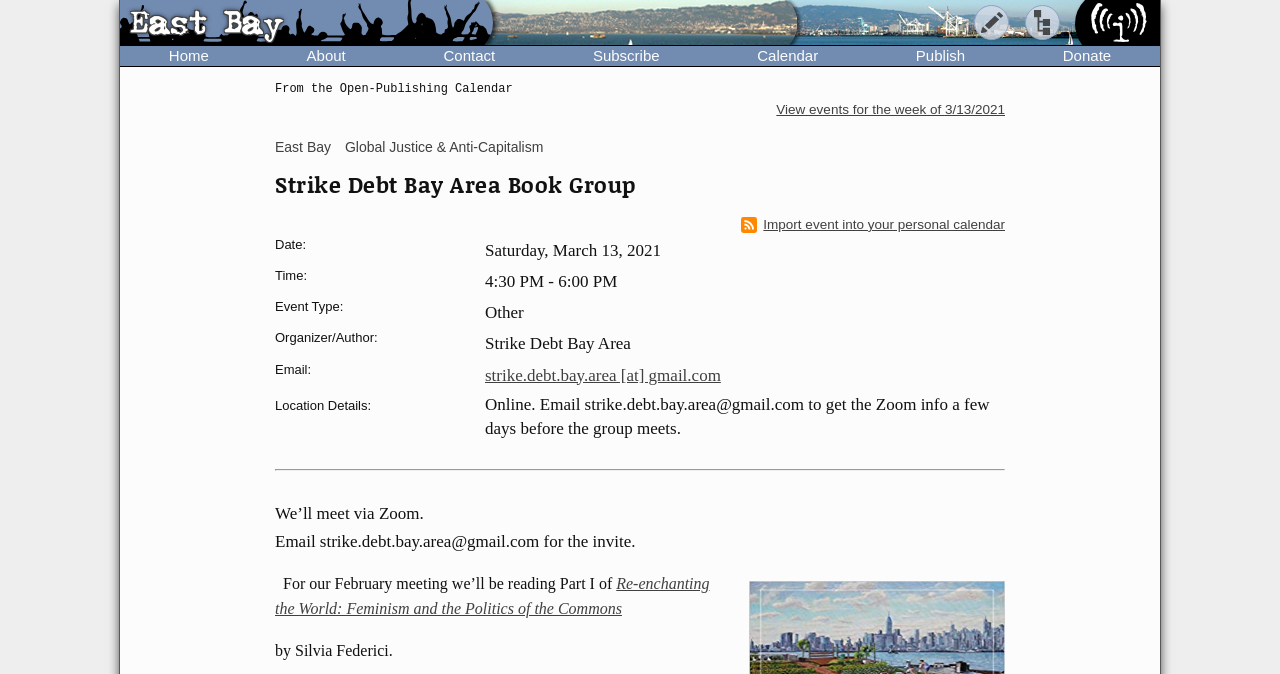Provide the bounding box coordinates in the format (top-left x, top-left y, bottom-right x, bottom-right y). All values are floating point numbers between 0 and 1. Determine the bounding box coordinate of the UI element described as: About

[0.201, 0.068, 0.308, 0.097]